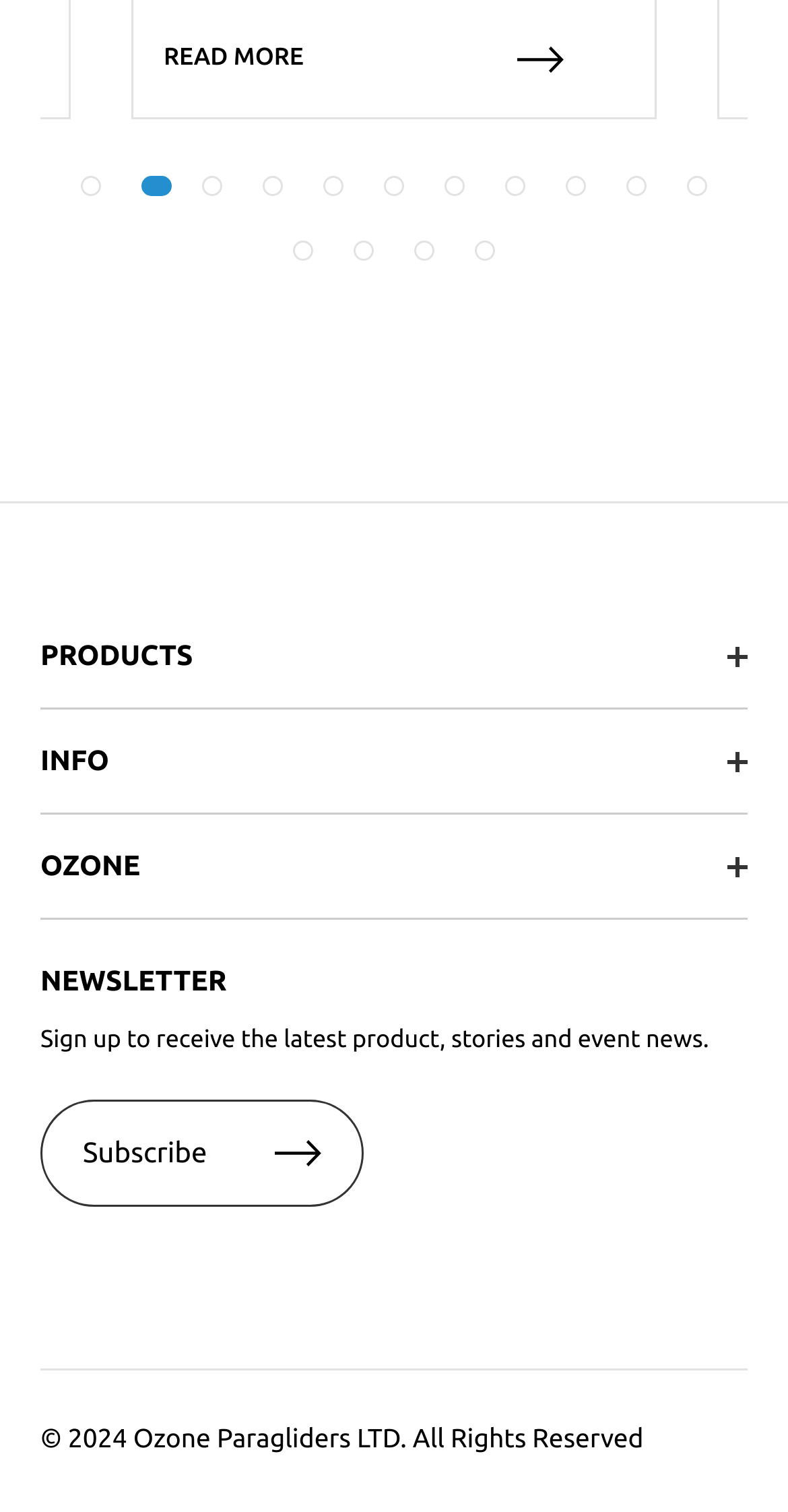From the given element description: "Find a Dealer", find the bounding box for the UI element. Provide the coordinates as four float numbers between 0 and 1, in the order [left, top, right, bottom].

[0.051, 0.718, 0.949, 0.773]